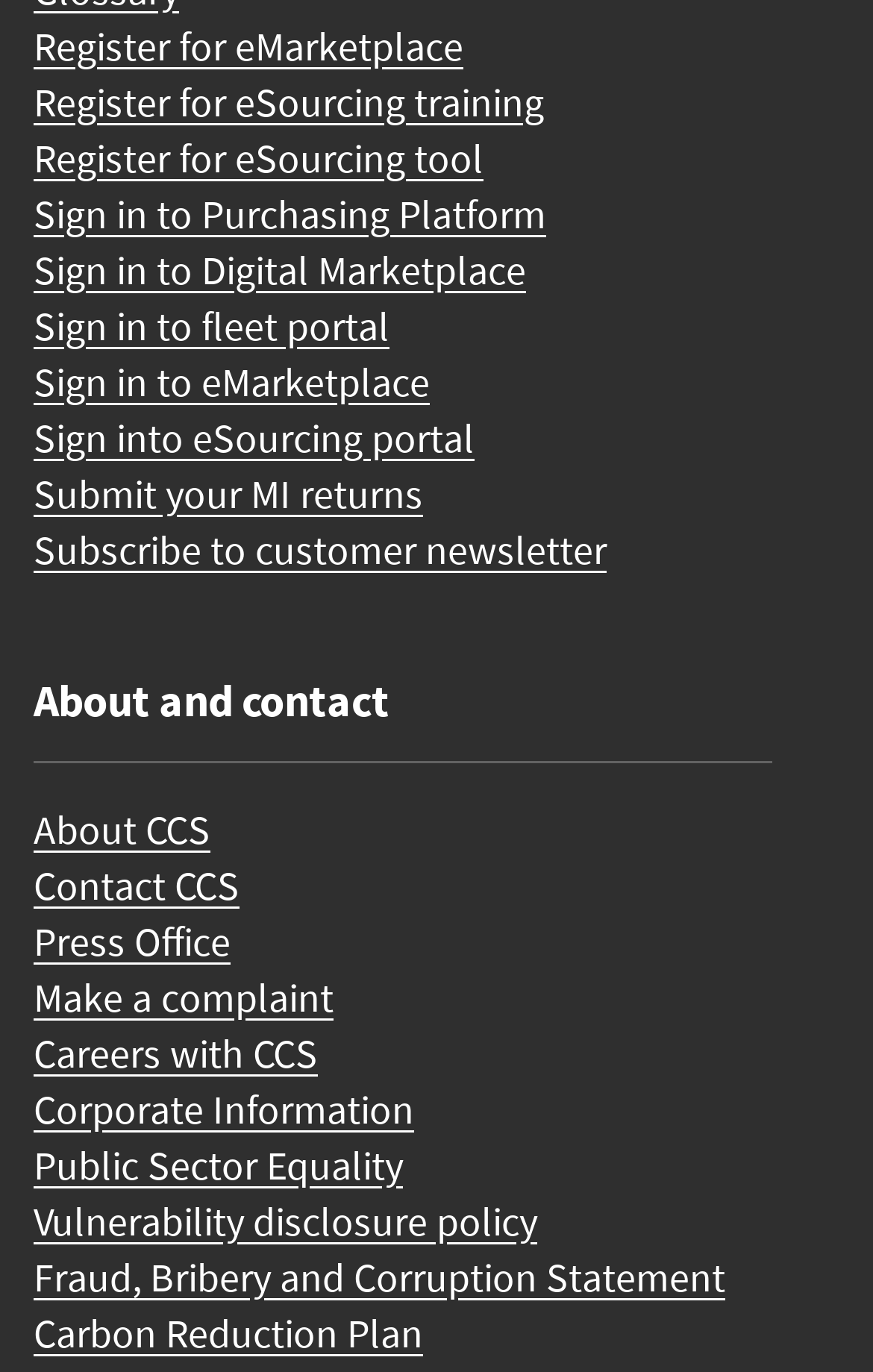What is the last link in the 'About and contact' section?
Please provide a comprehensive answer to the question based on the webpage screenshot.

I looked at the links under the 'About and contact' heading and found that the last link is 'Carbon Reduction Plan'.